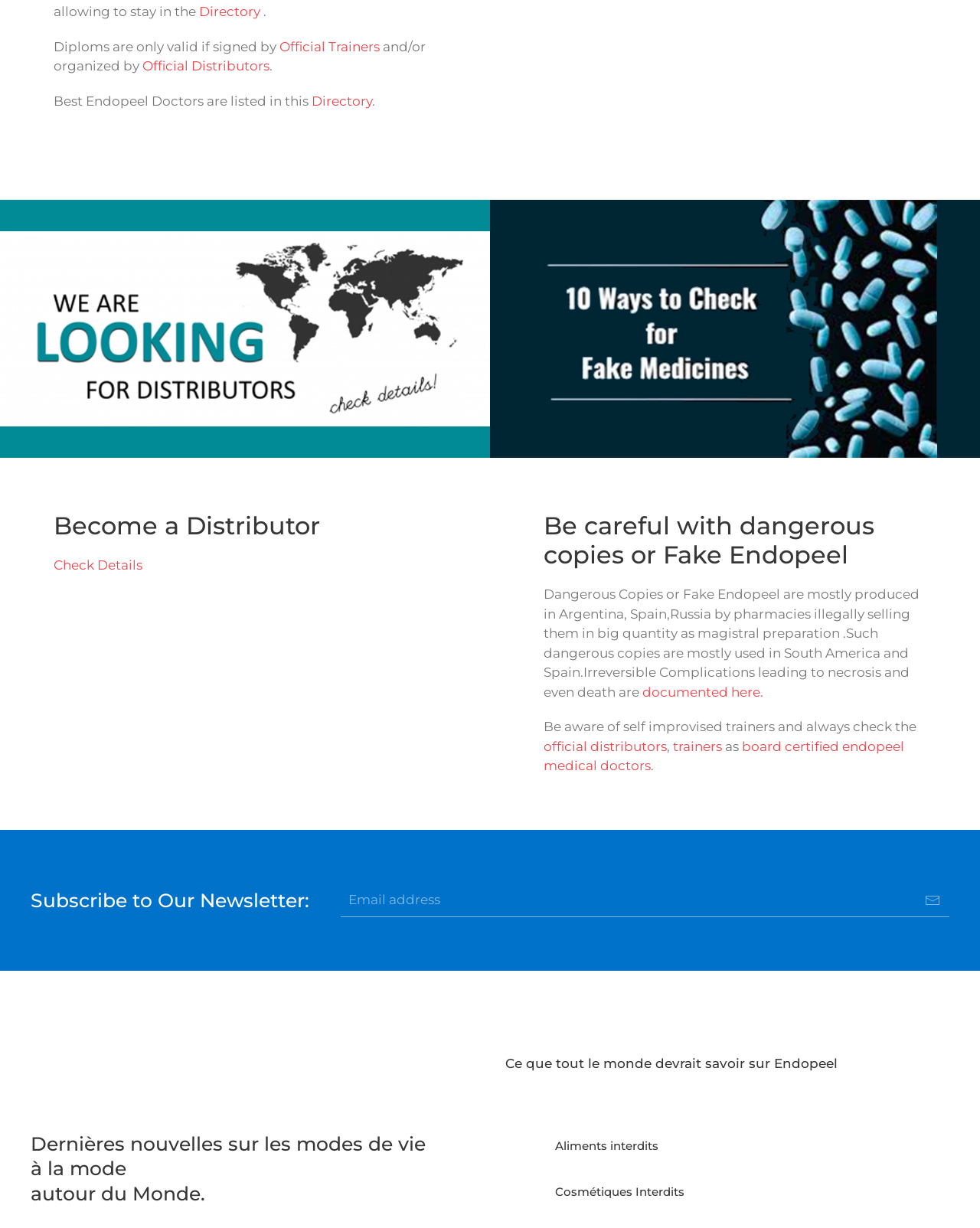Please specify the bounding box coordinates of the region to click in order to perform the following instruction: "Subscribe to the newsletter".

[0.934, 0.719, 0.969, 0.747]